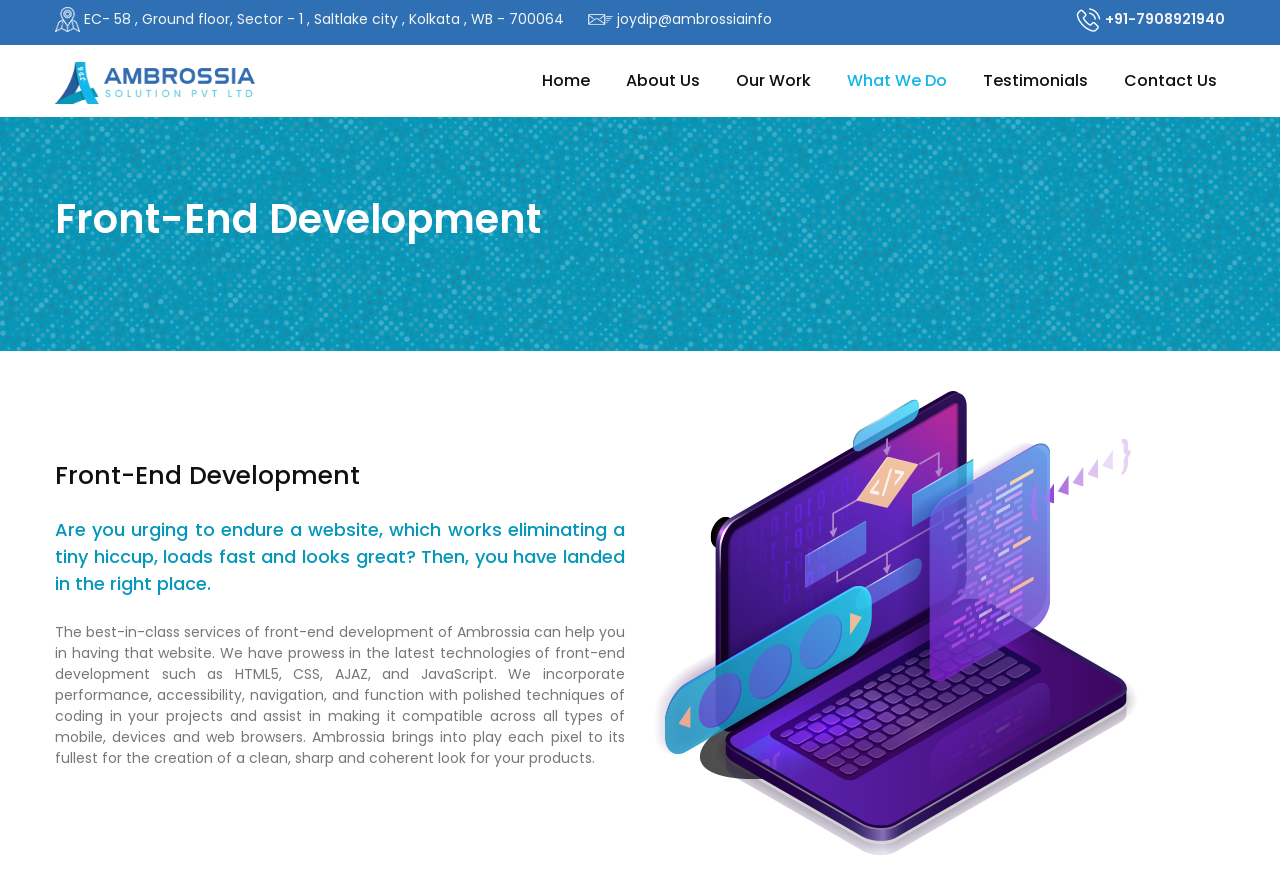What is the phone number of Ambossia?
Answer the question with a single word or phrase by looking at the picture.

+91-7908921940